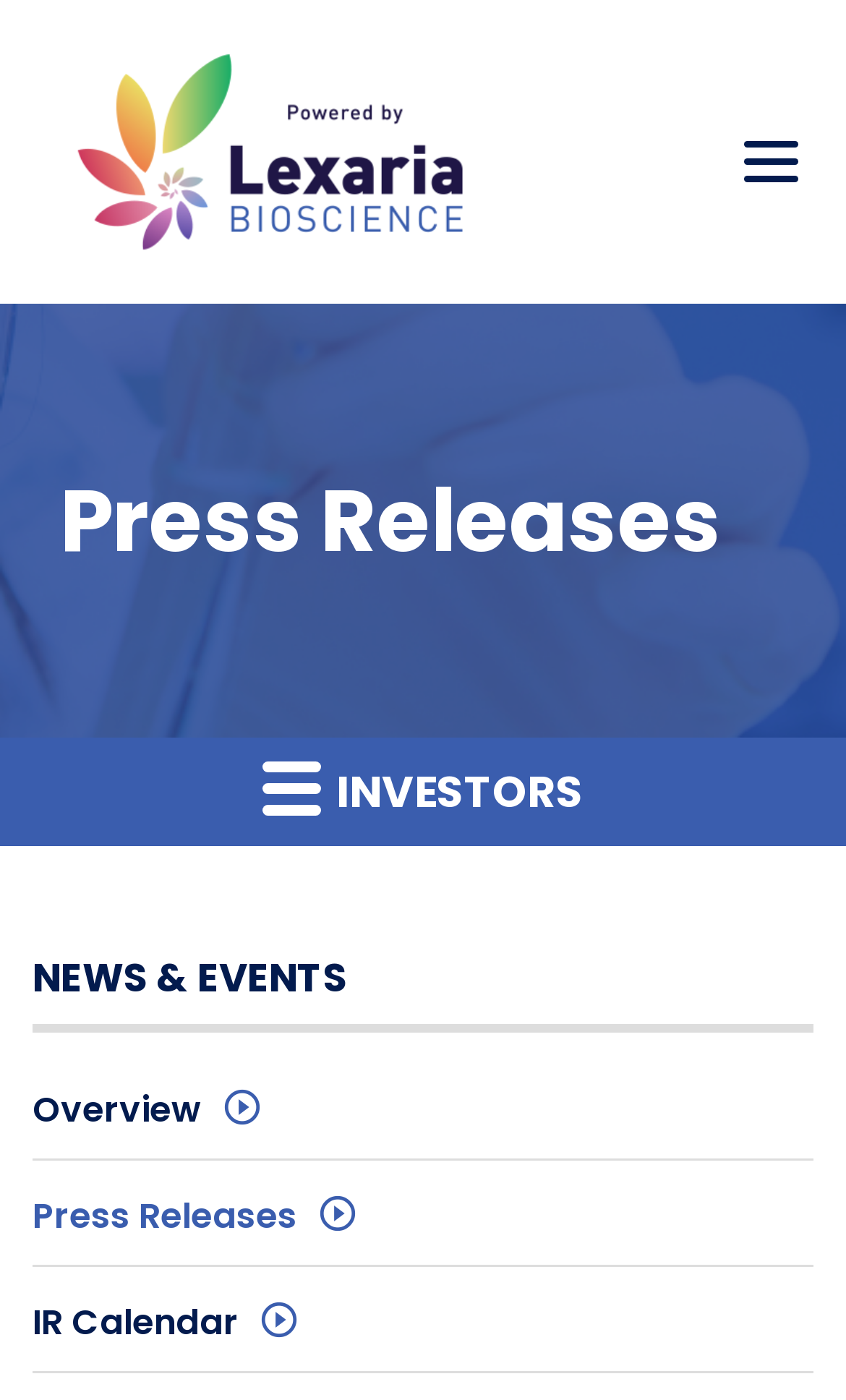Utilize the information from the image to answer the question in detail:
What is the name of the section on the right side of the webpage?

On the right side of the webpage, there is a navigation section with the title 'Investors Section'. This section has a button labeled 'INVESTORS'.